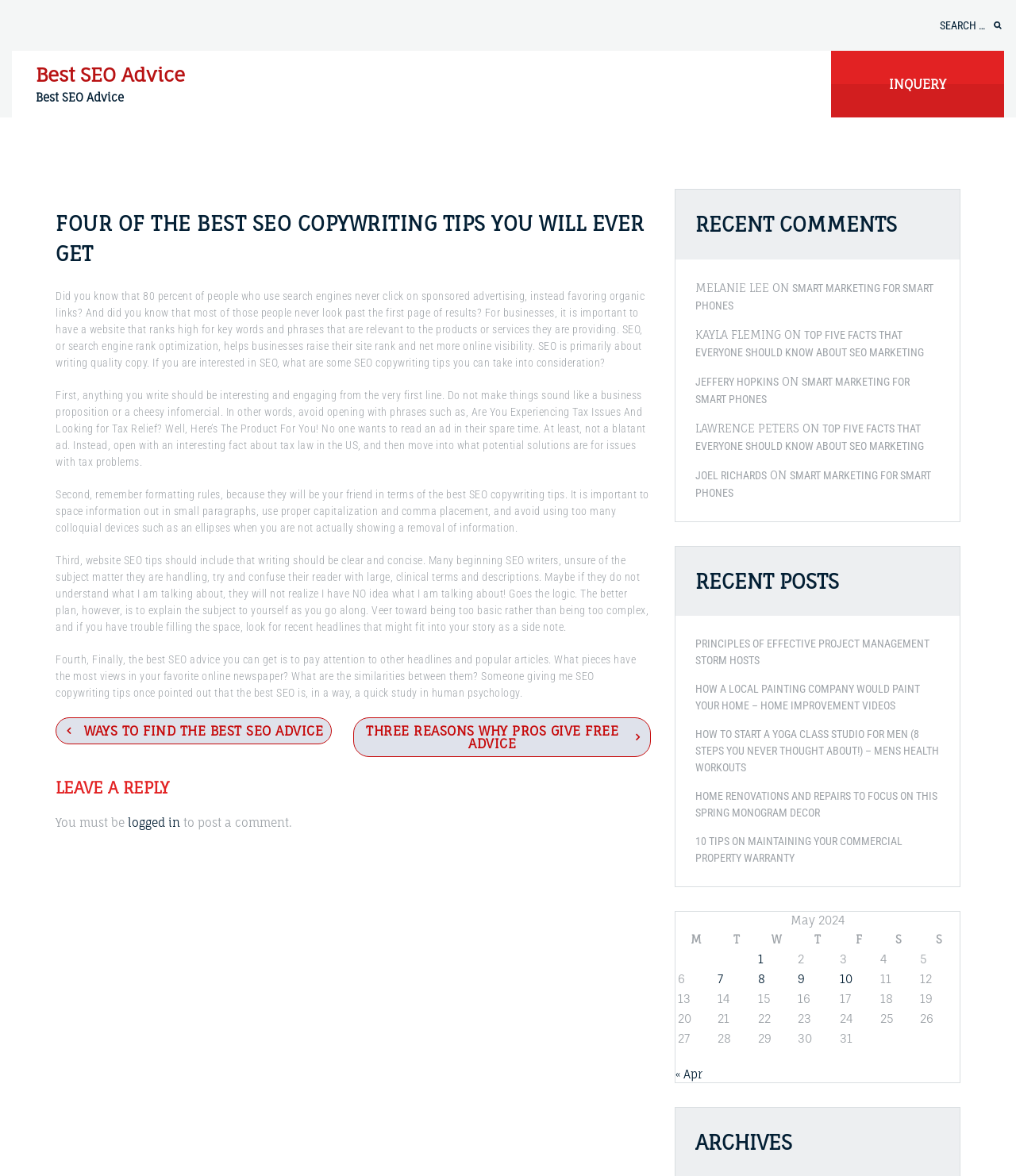Extract the bounding box of the UI element described as: "Best SEO Advice".

[0.035, 0.053, 0.182, 0.074]